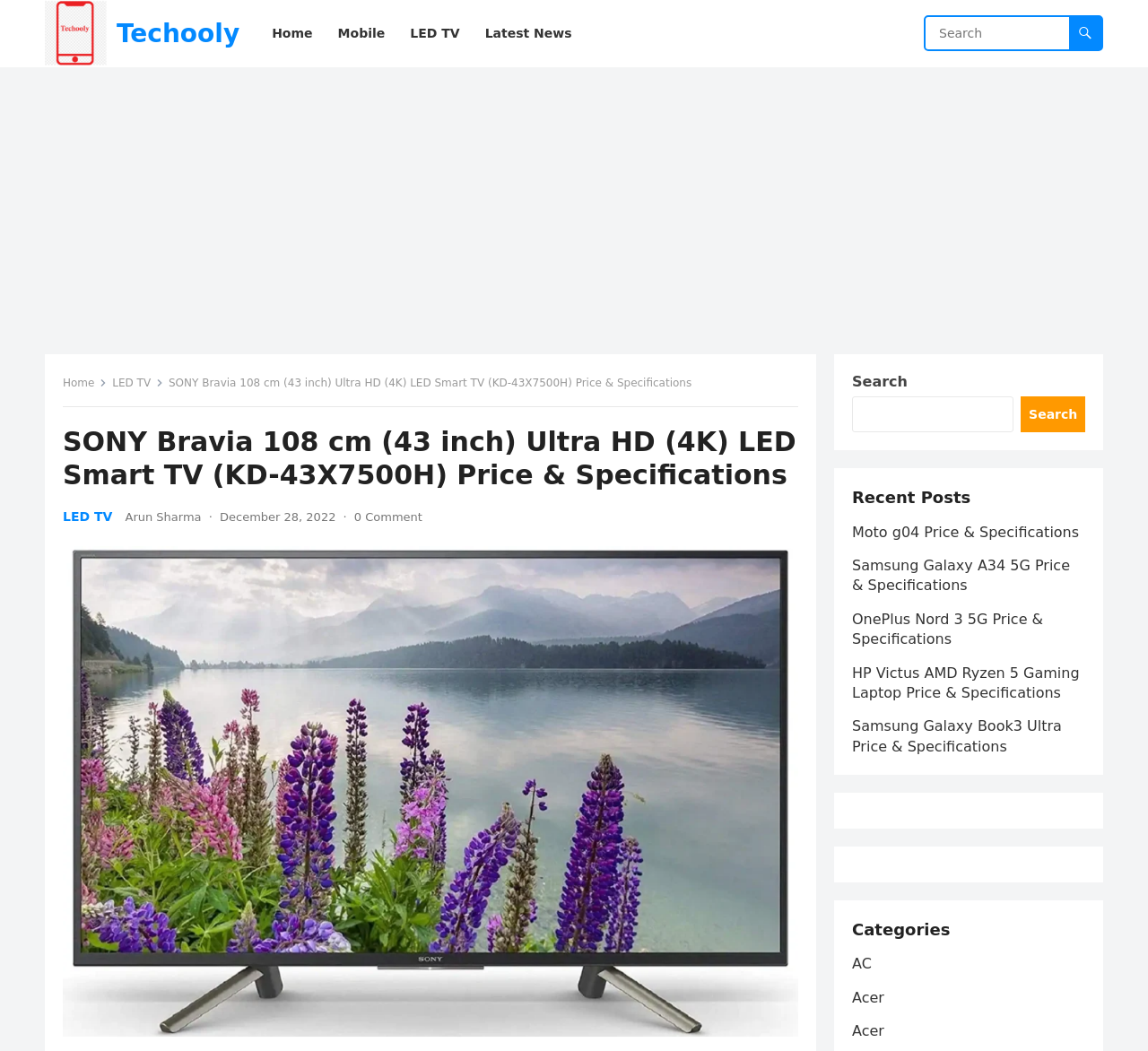Determine the coordinates of the bounding box for the clickable area needed to execute this instruction: "Go to Home page".

[0.227, 0.0, 0.282, 0.064]